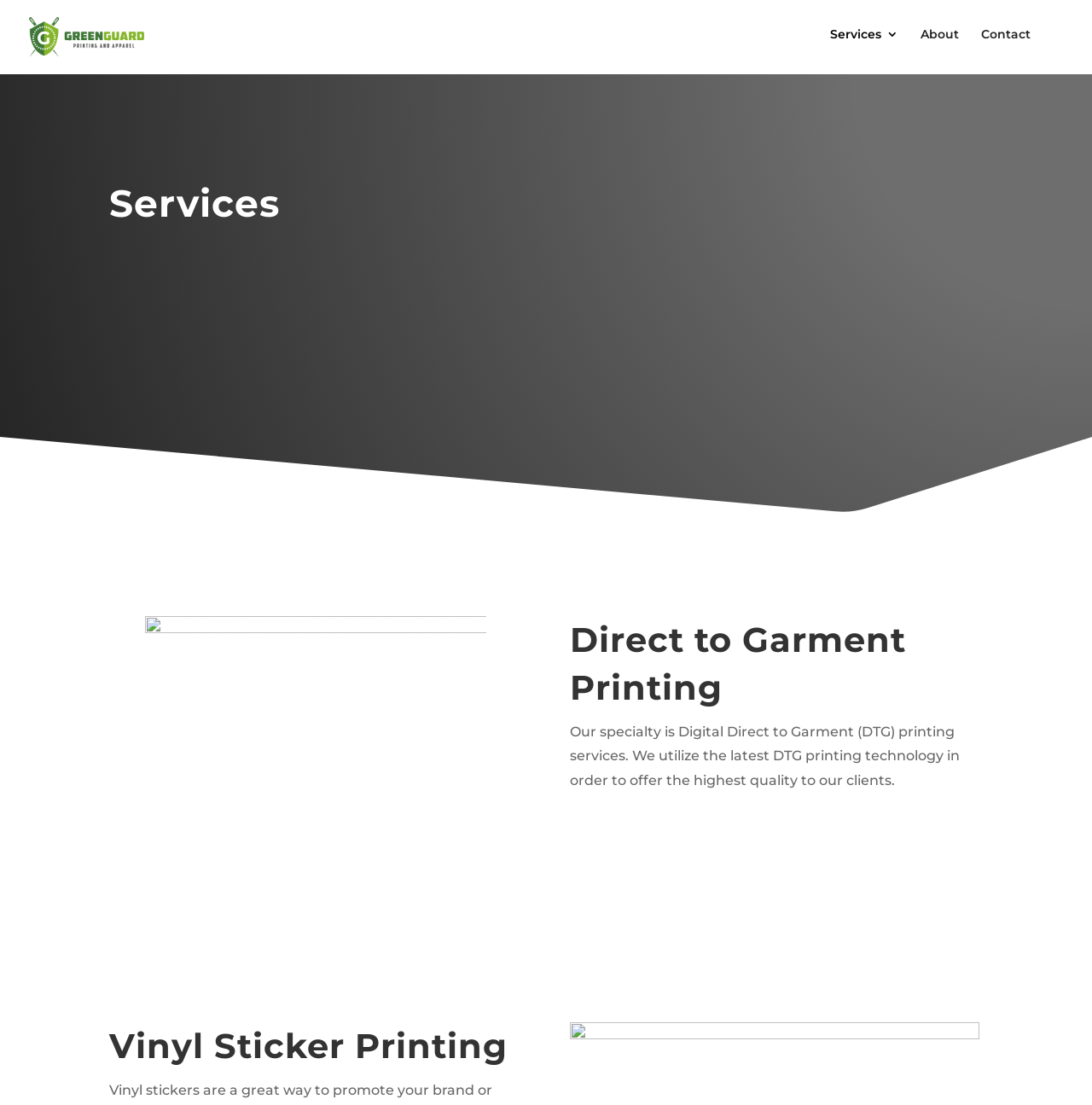What services are offered?
Using the image provided, answer with just one word or phrase.

Direct to Garment Printing, Vinyl Sticker Printing, Embroidery